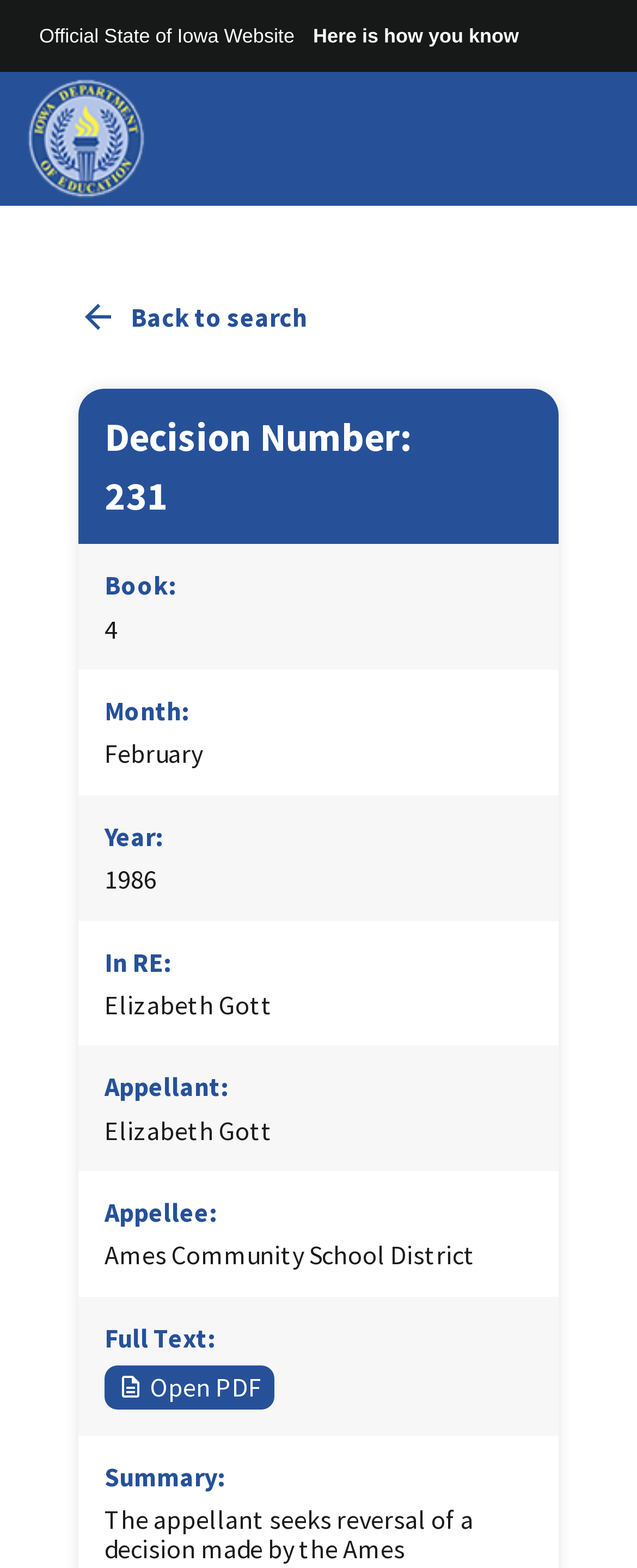Kindly respond to the following question with a single word or a brief phrase: 
What is the name of the appellee?

Ames Community School District